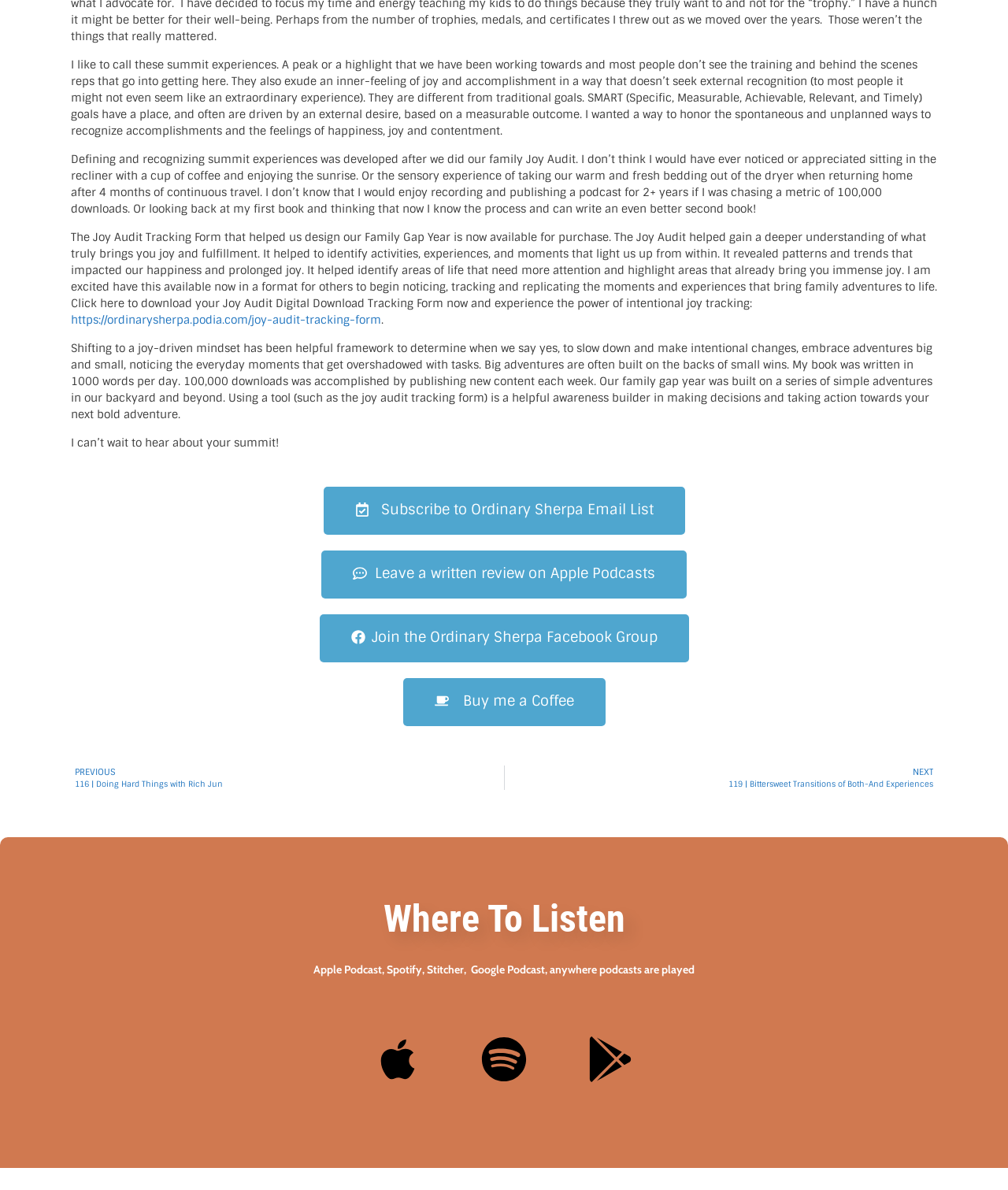Please specify the bounding box coordinates of the clickable region necessary for completing the following instruction: "Click the link to download the Joy Audit Digital Download Tracking Form". The coordinates must consist of four float numbers between 0 and 1, i.e., [left, top, right, bottom].

[0.07, 0.263, 0.378, 0.275]